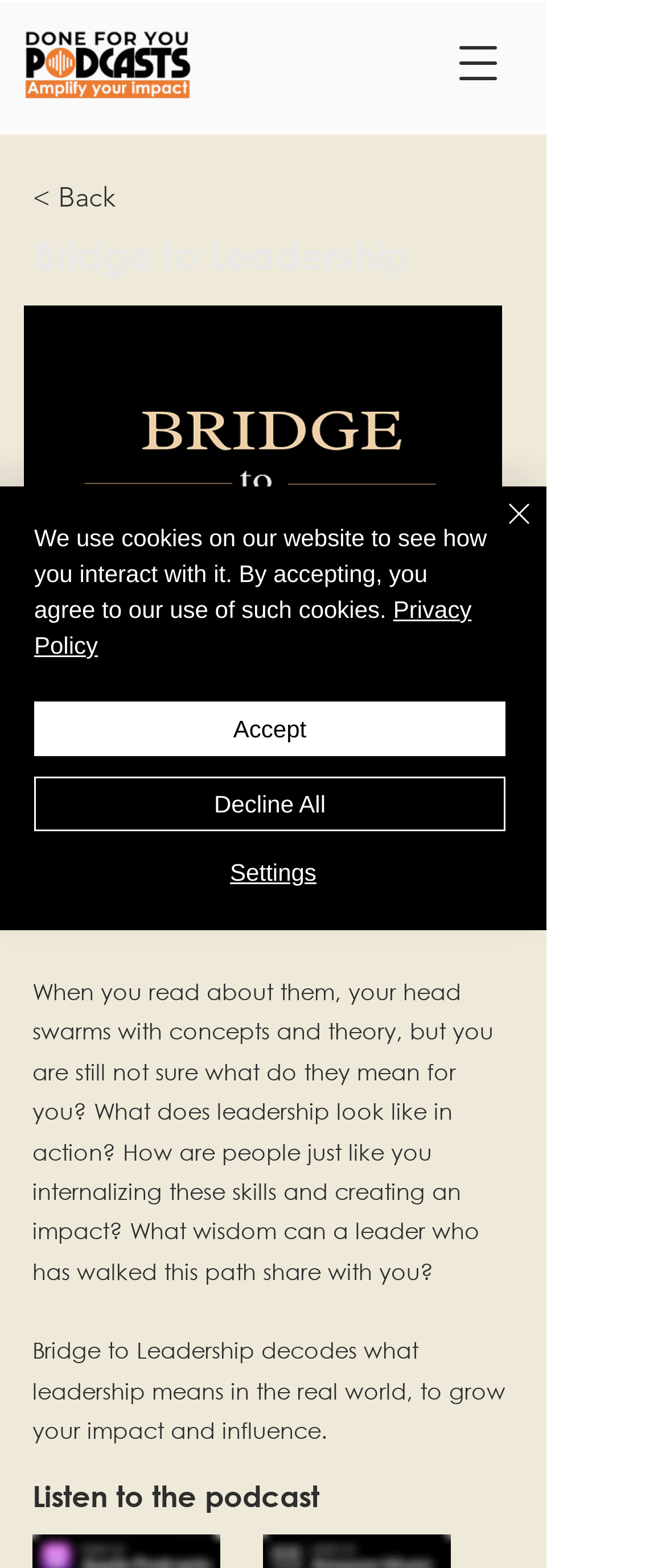What is the image below the heading 'Bridge to Leadership'?
Answer the question with as much detail as possible.

The image below the heading 'Bridge to Leadership' is the podcast cover image, which is described as 'Bridge to Leadership Podcast Cover-min.png'.